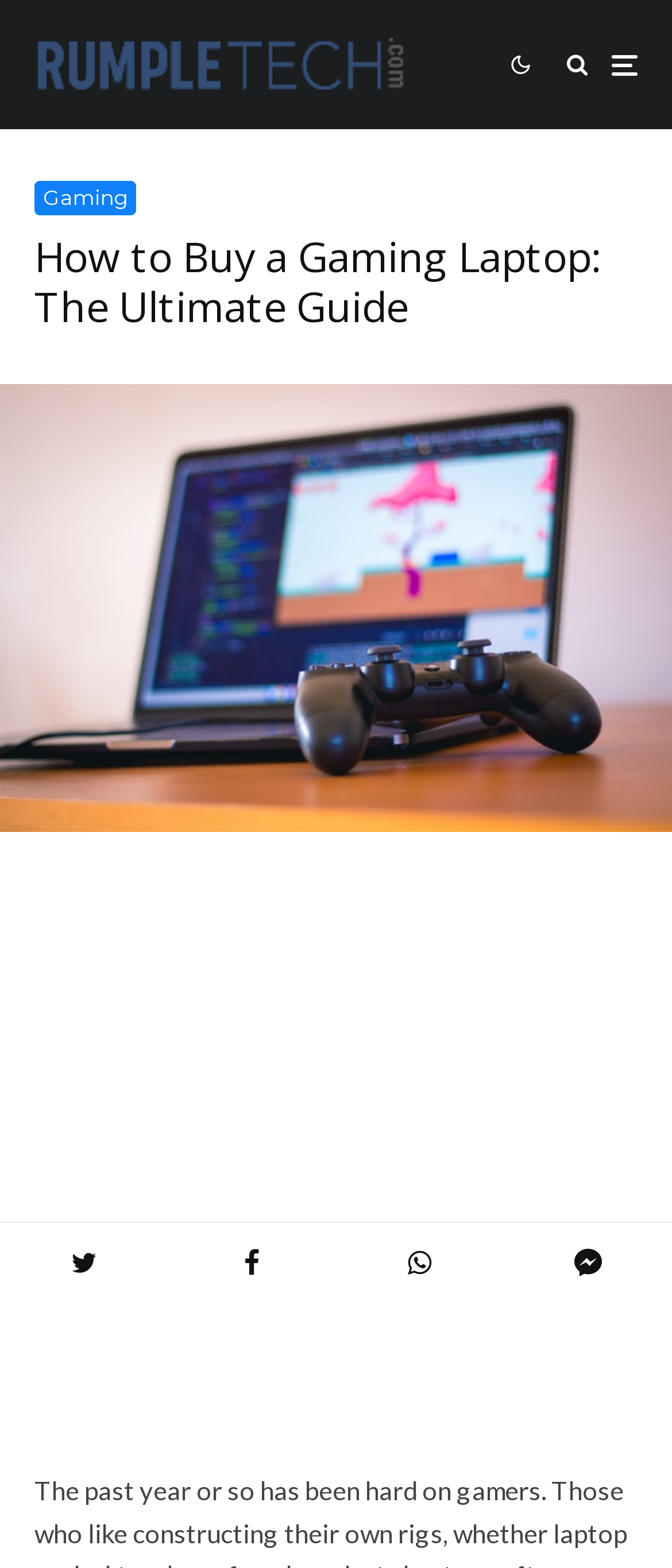What is the icon above the 'Gaming' link?
Refer to the screenshot and deliver a thorough answer to the question presented.

I found the answer by looking at the sibling elements of the 'Gaming' link, which includes a link with the OCR text 'ue947 ue946', indicating that it's an icon.